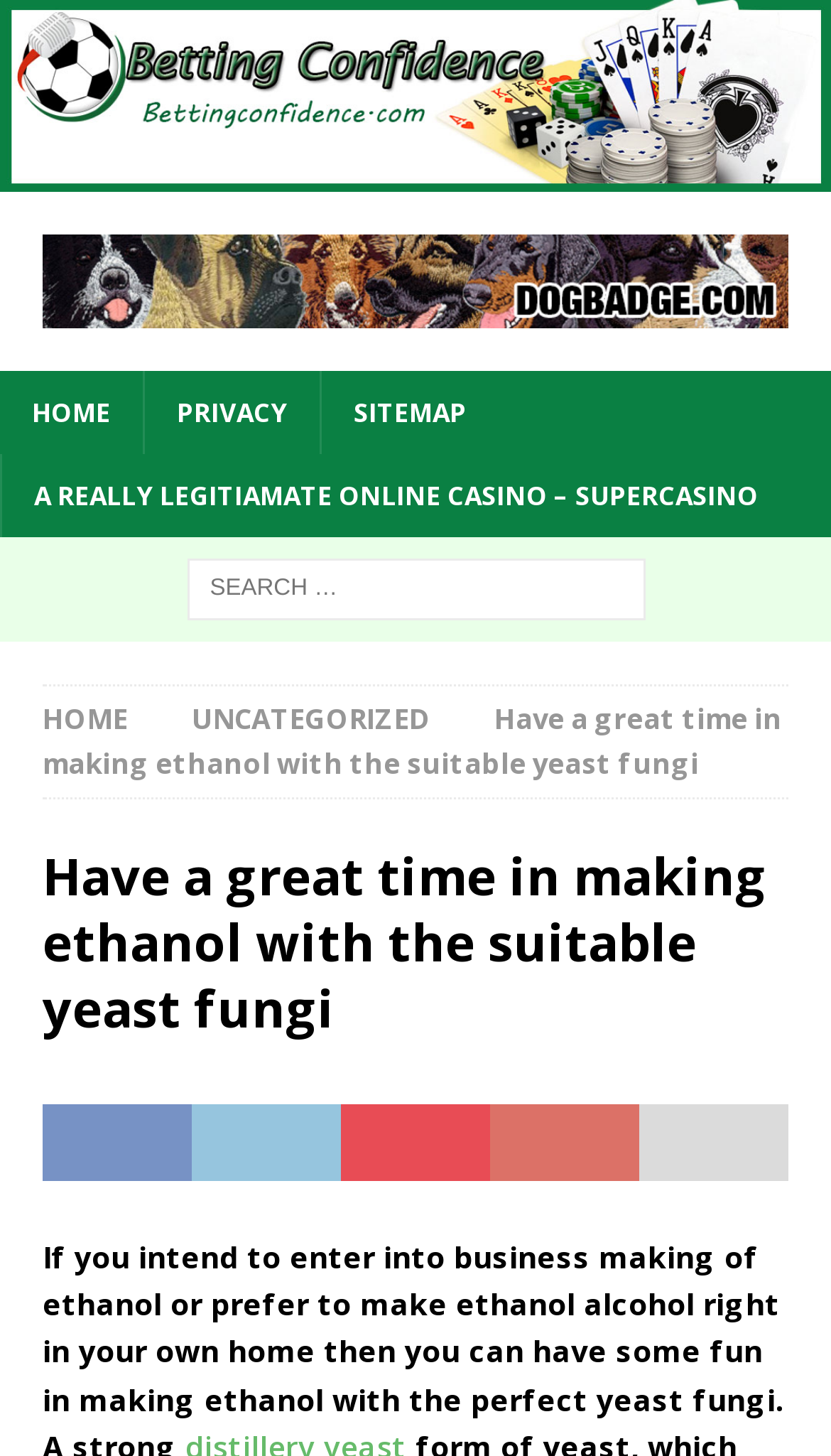Please reply with a single word or brief phrase to the question: 
What is the name of the online casino mentioned?

Supercasino